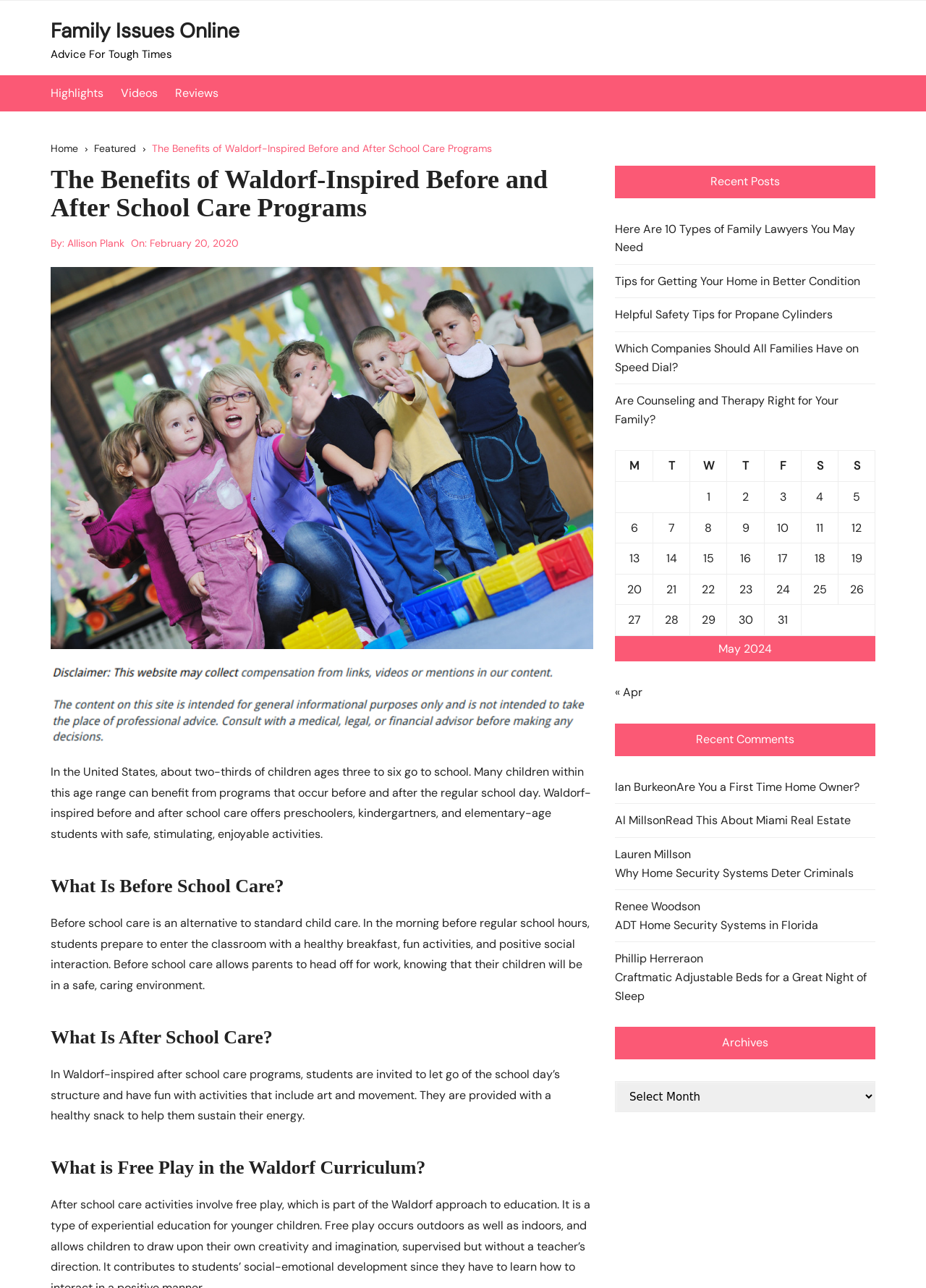Provide a brief response in the form of a single word or phrase:
What is provided to students in Waldorf-inspired after school care programs?

A healthy snack